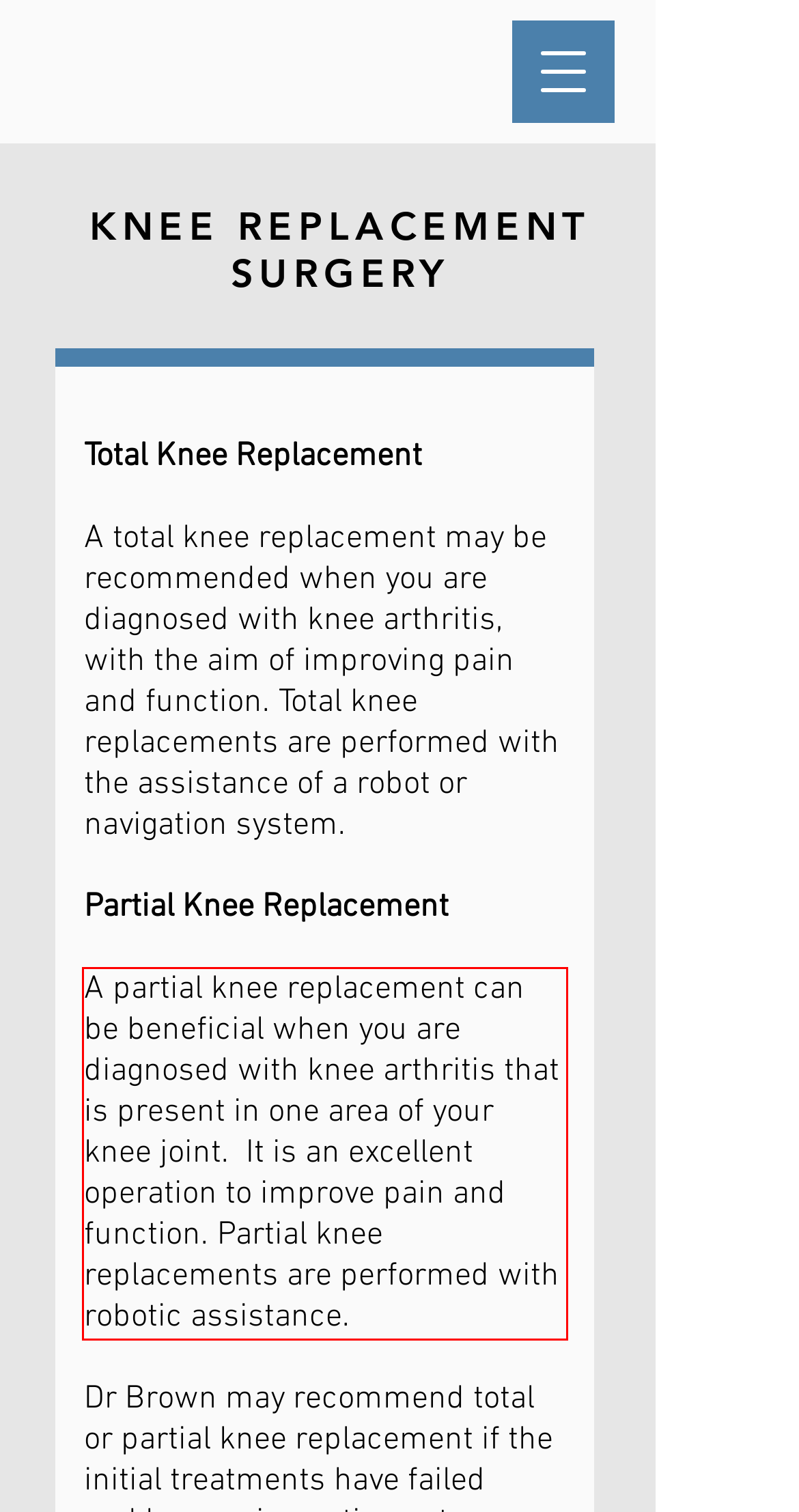Given a screenshot of a webpage containing a red bounding box, perform OCR on the text within this red bounding box and provide the text content.

A partial knee replacement can be beneficial when you are diagnosed with knee arthritis that is present in one area of your knee joint. It is an excellent operation to improve pain and function. Partial knee replacements are performed with robotic assistance.